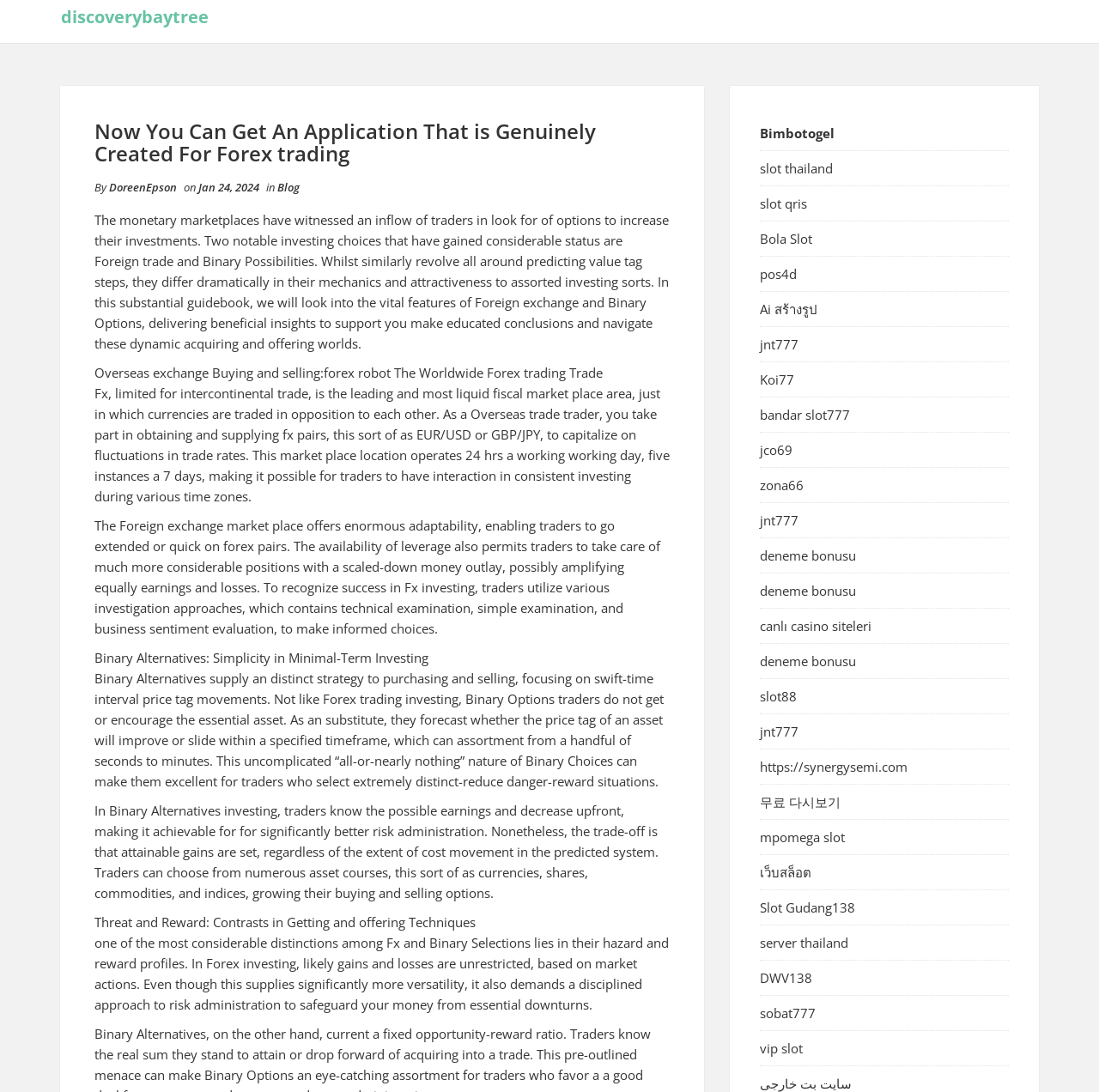What is the difference between Forex and Binary Options?
Based on the image, answer the question with as much detail as possible.

The webpage explains that one of the main differences between Forex and Binary Options is their risk and reward profiles, with Forex having unlimited potential gains and losses, and Binary Options having fixed potential gains and losses.